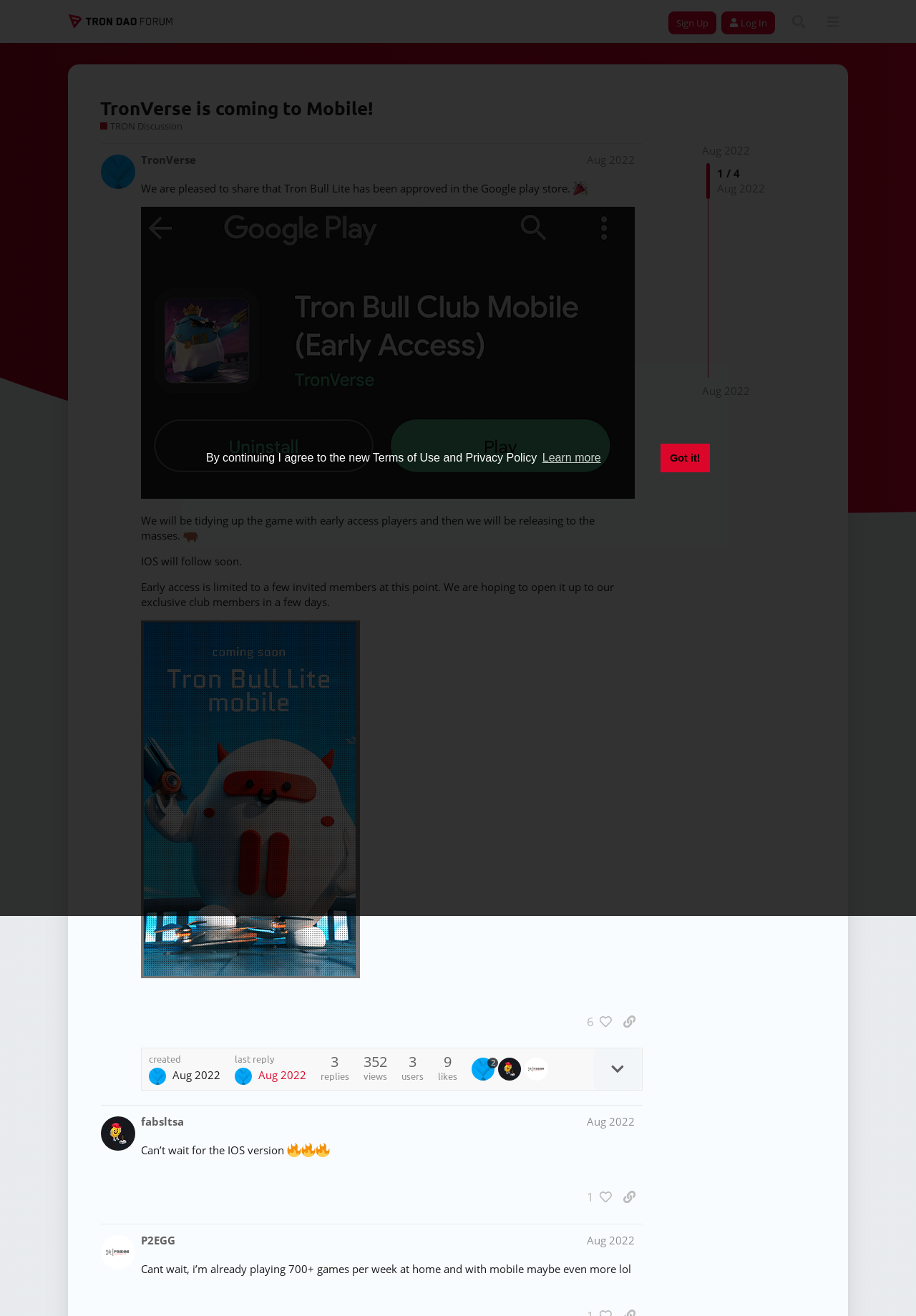Please identify the bounding box coordinates of the clickable area that will fulfill the following instruction: "Click the 'Sign Up' button". The coordinates should be in the format of four float numbers between 0 and 1, i.e., [left, top, right, bottom].

[0.73, 0.008, 0.782, 0.026]